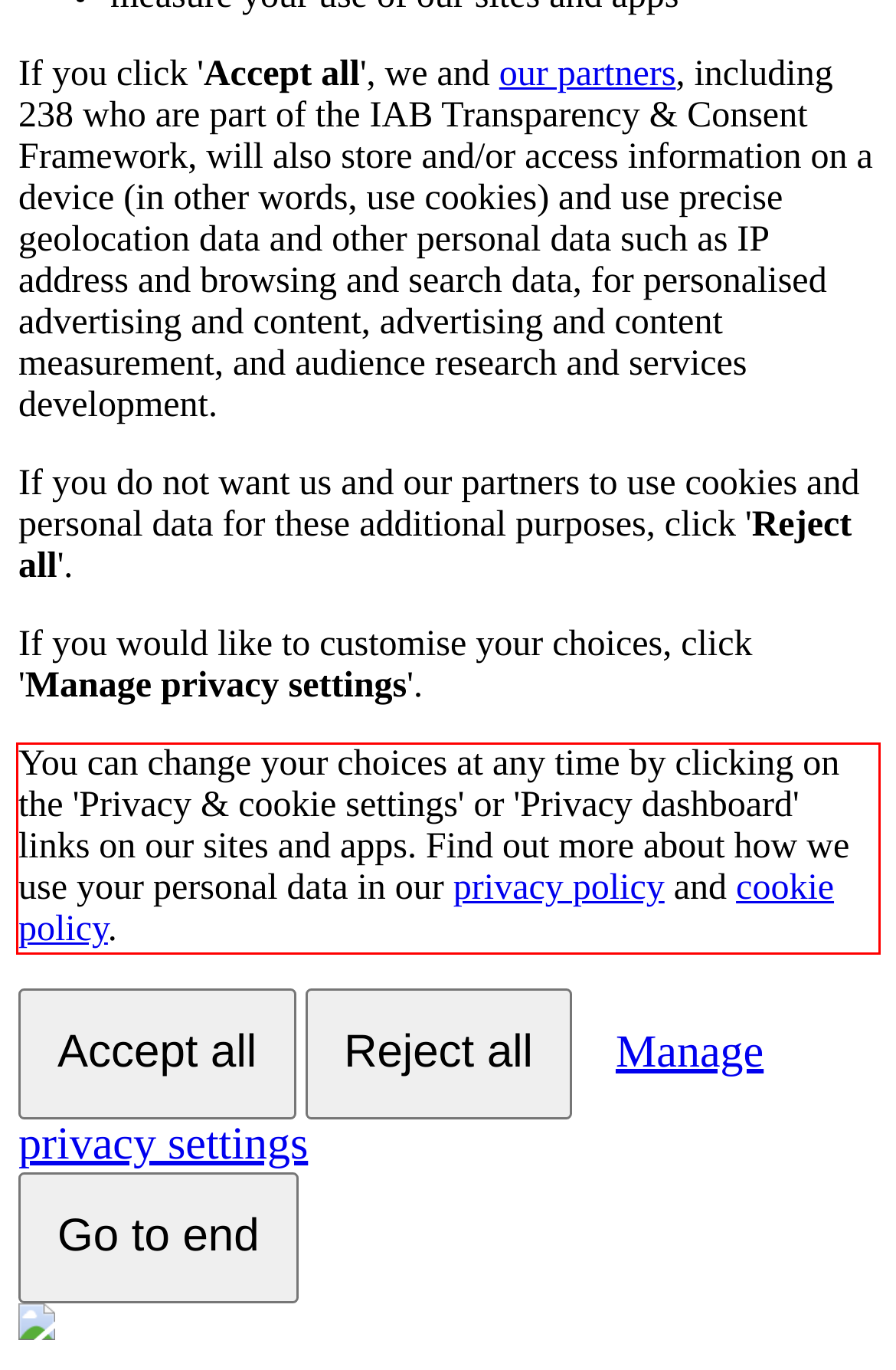Please examine the webpage screenshot and extract the text within the red bounding box using OCR.

You can change your choices at any time by clicking on the 'Privacy & cookie settings' or 'Privacy dashboard' links on our sites and apps. Find out more about how we use your personal data in our privacy policy and cookie policy.